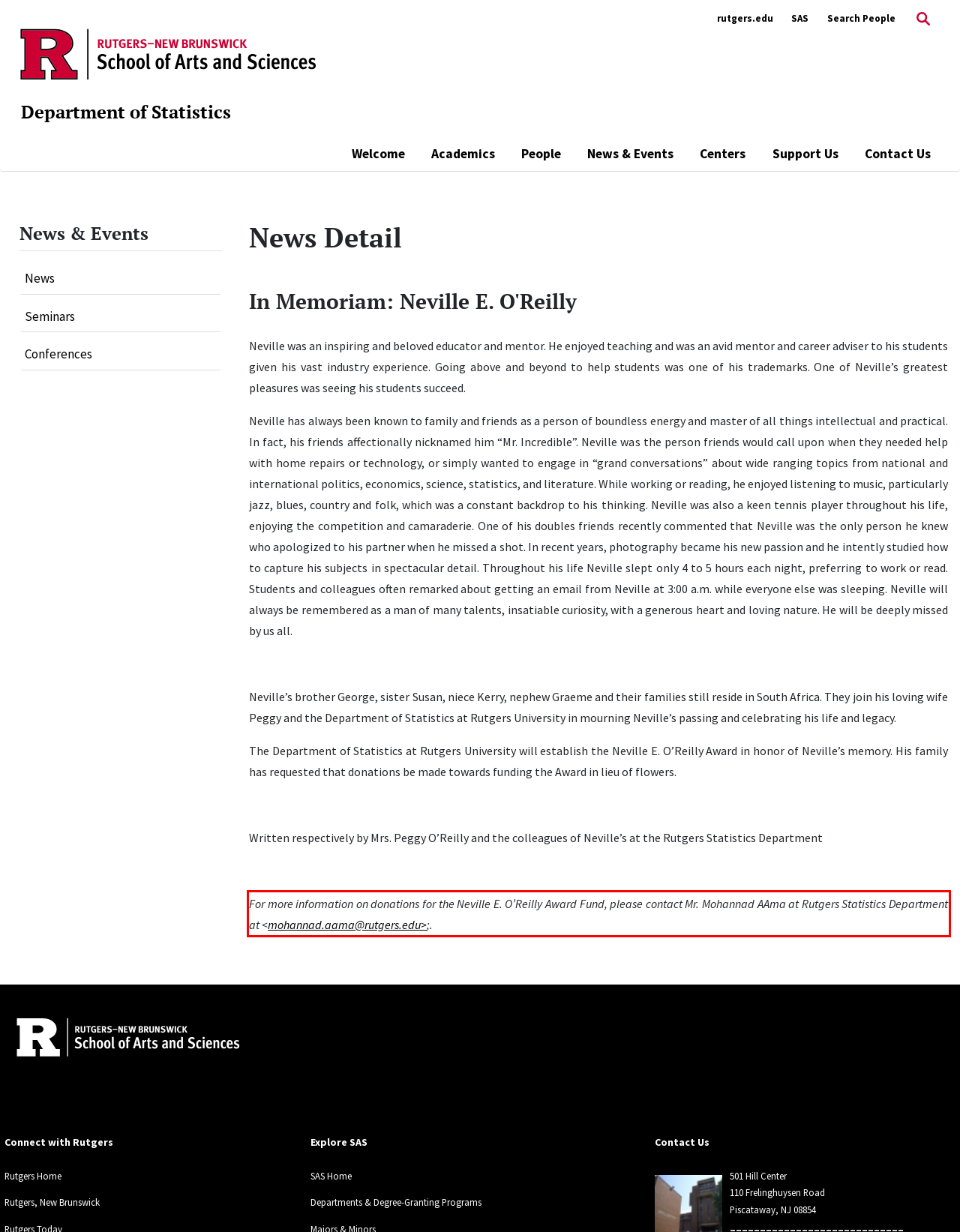Using the provided screenshot of a webpage, recognize the text inside the red rectangle bounding box by performing OCR.

For more information on donations for the Neville E. O’Reilly Award Fund, please contact Mr. Mohannad AAma at Rutgers Statistics Department at <mohannad.aama@rutgers.edu>;.